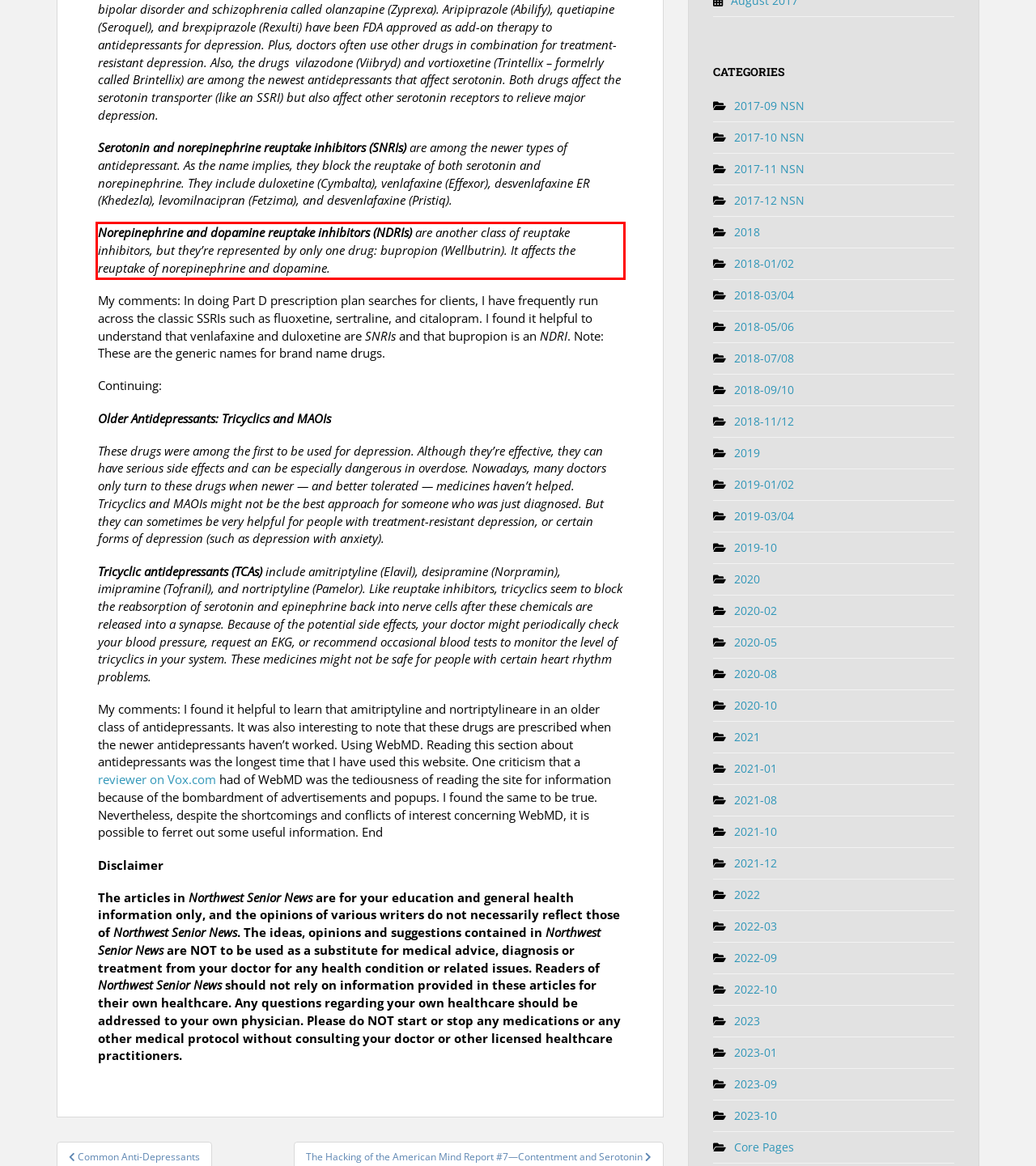Within the screenshot of a webpage, identify the red bounding box and perform OCR to capture the text content it contains.

Norepinephrine and dopamine reuptake inhibitors (NDRIs) are another class of reuptake inhibitors, but they’re represented by only one drug: bupropion (Wellbutrin). It affects the reuptake of norepinephrine and dopamine.